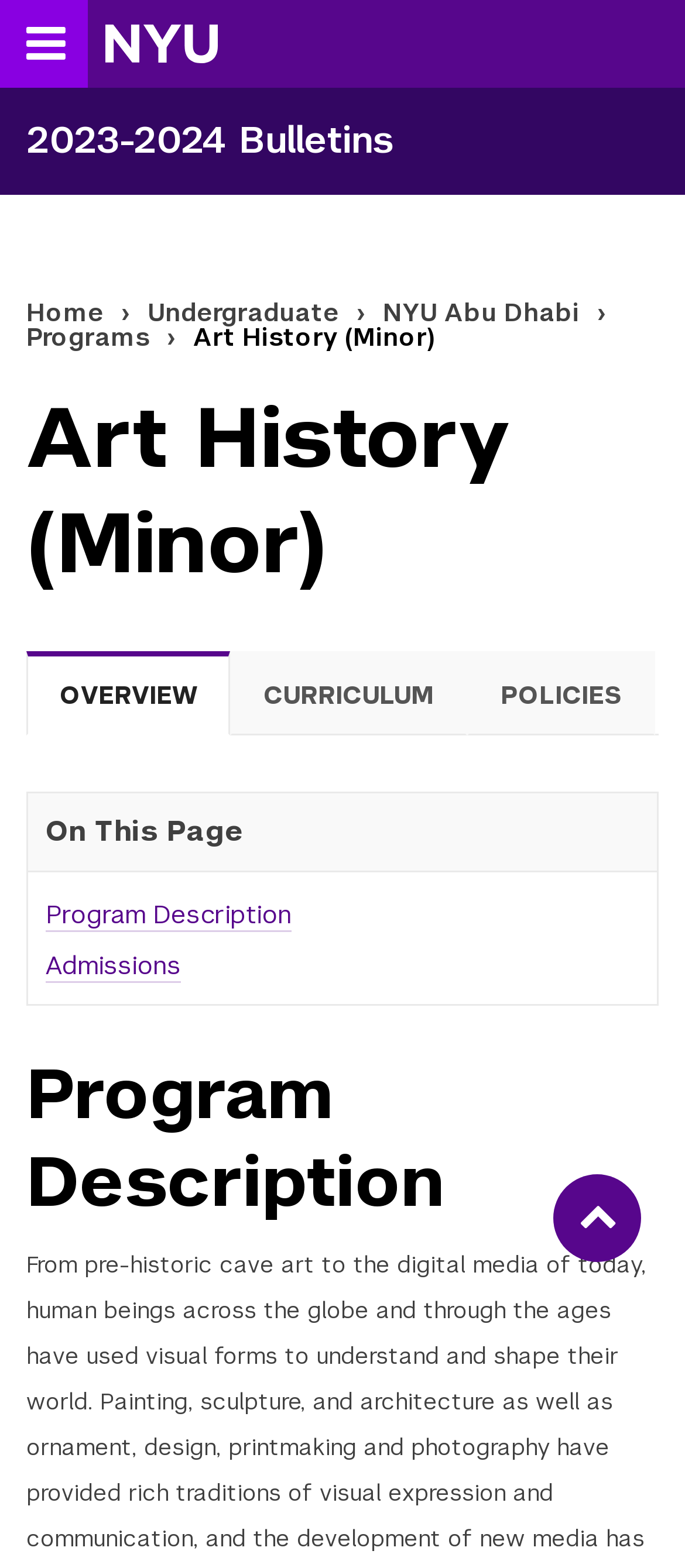Could you locate the bounding box coordinates for the section that should be clicked to accomplish this task: "Go to NYU Homepage".

[0.154, 0.016, 0.679, 0.04]